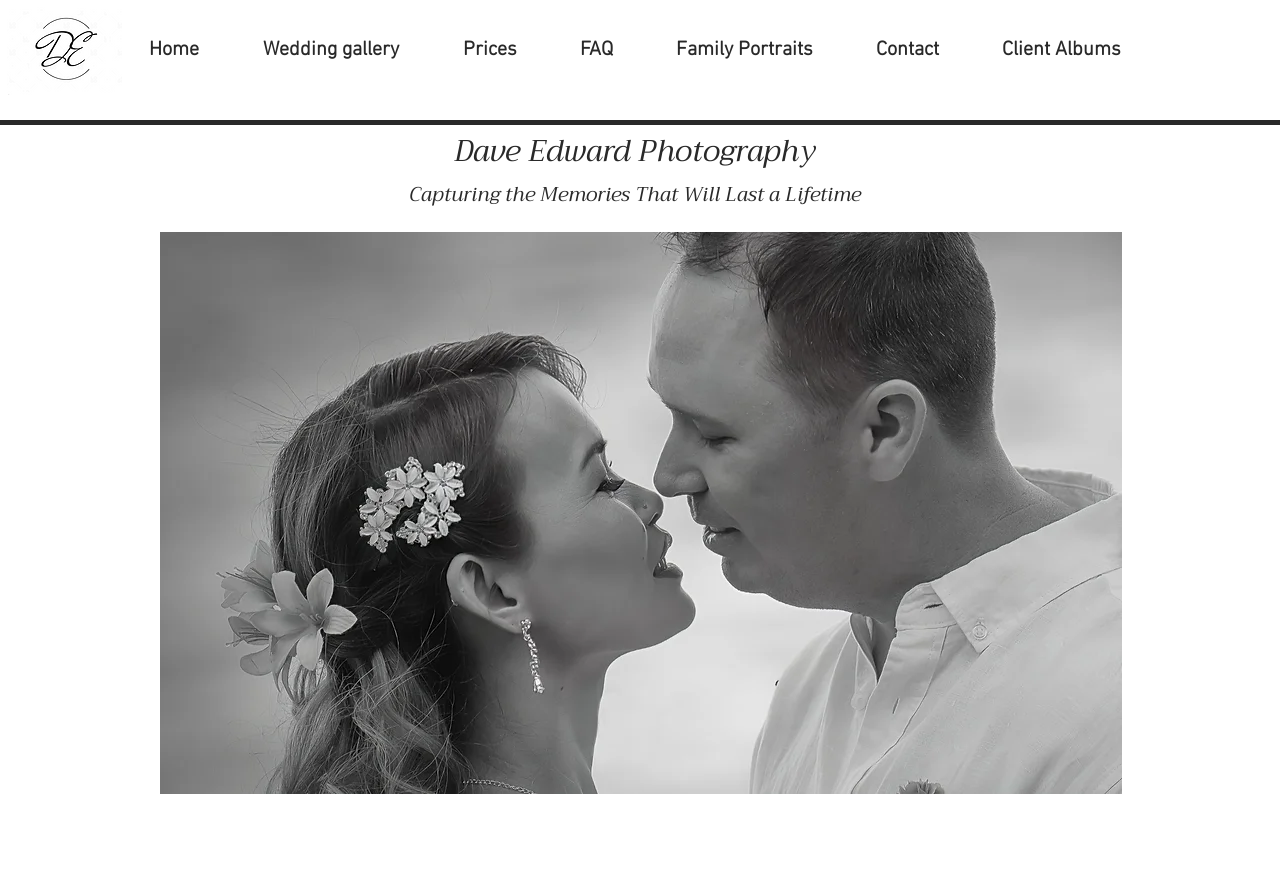What is the tone of the webpage based on the text?
Please provide a detailed and thorough answer to the question.

The text 'Capturing the Memories That Will Last a Lifetime' has a warm and sentimental tone, which suggests that the overall tone of the webpage is friendly and approachable.